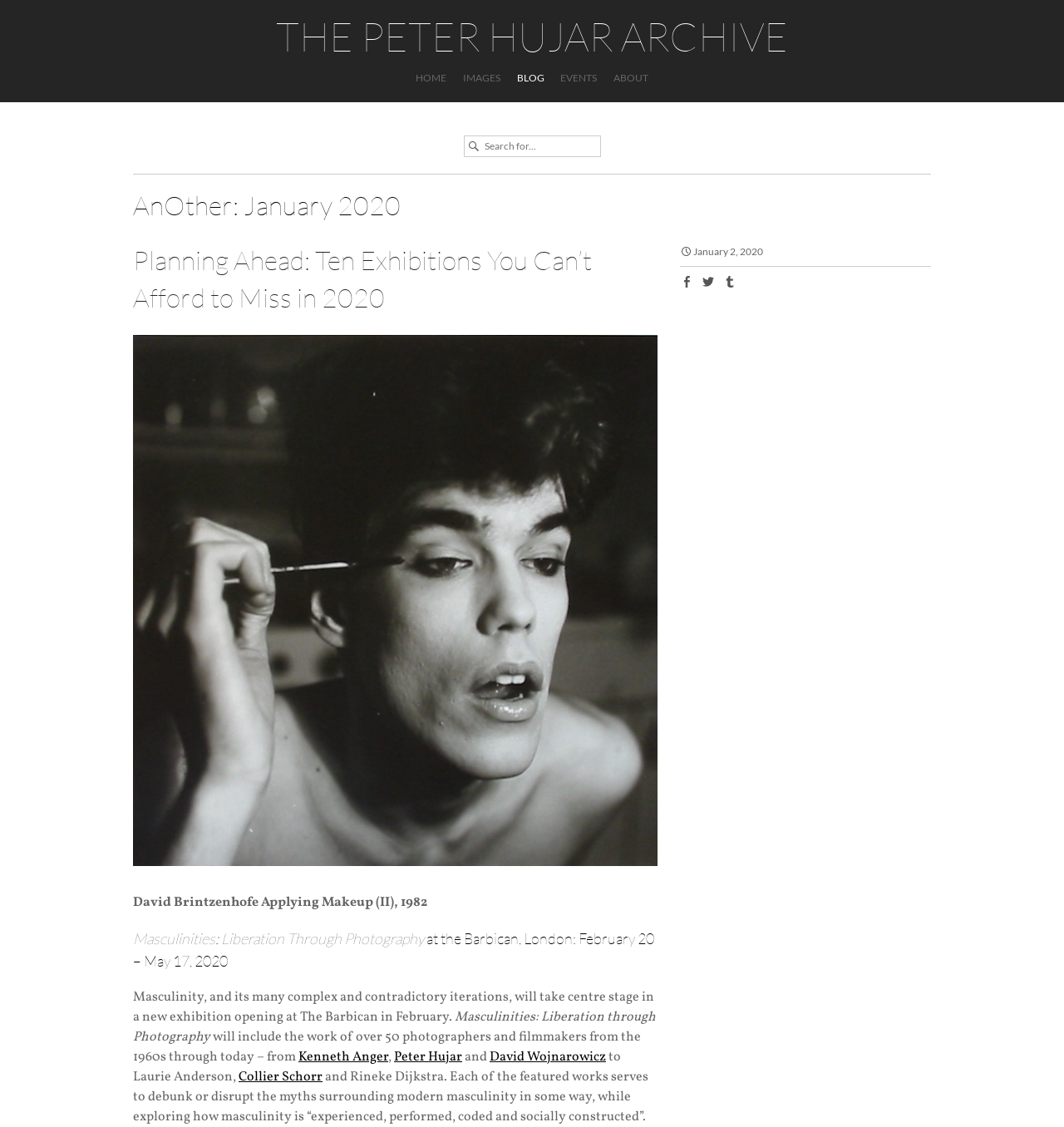Locate the bounding box coordinates of the clickable region to complete the following instruction: "read about the event Masculinities: Liberation Through Photography."

[0.125, 0.825, 0.615, 0.861]